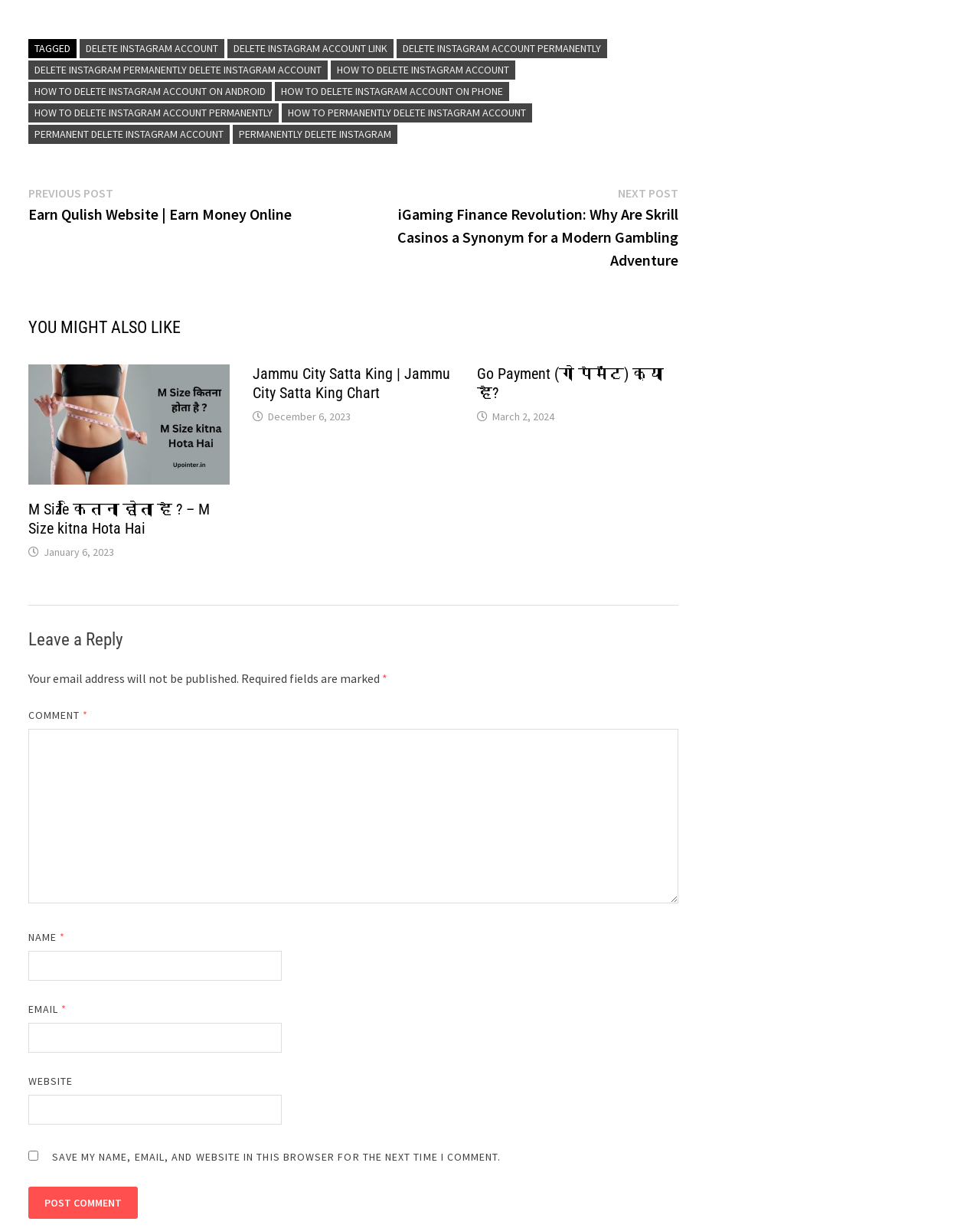Please find the bounding box coordinates for the clickable element needed to perform this instruction: "Click on 'DELETE INSTAGRAM ACCOUNT'".

[0.081, 0.032, 0.229, 0.047]